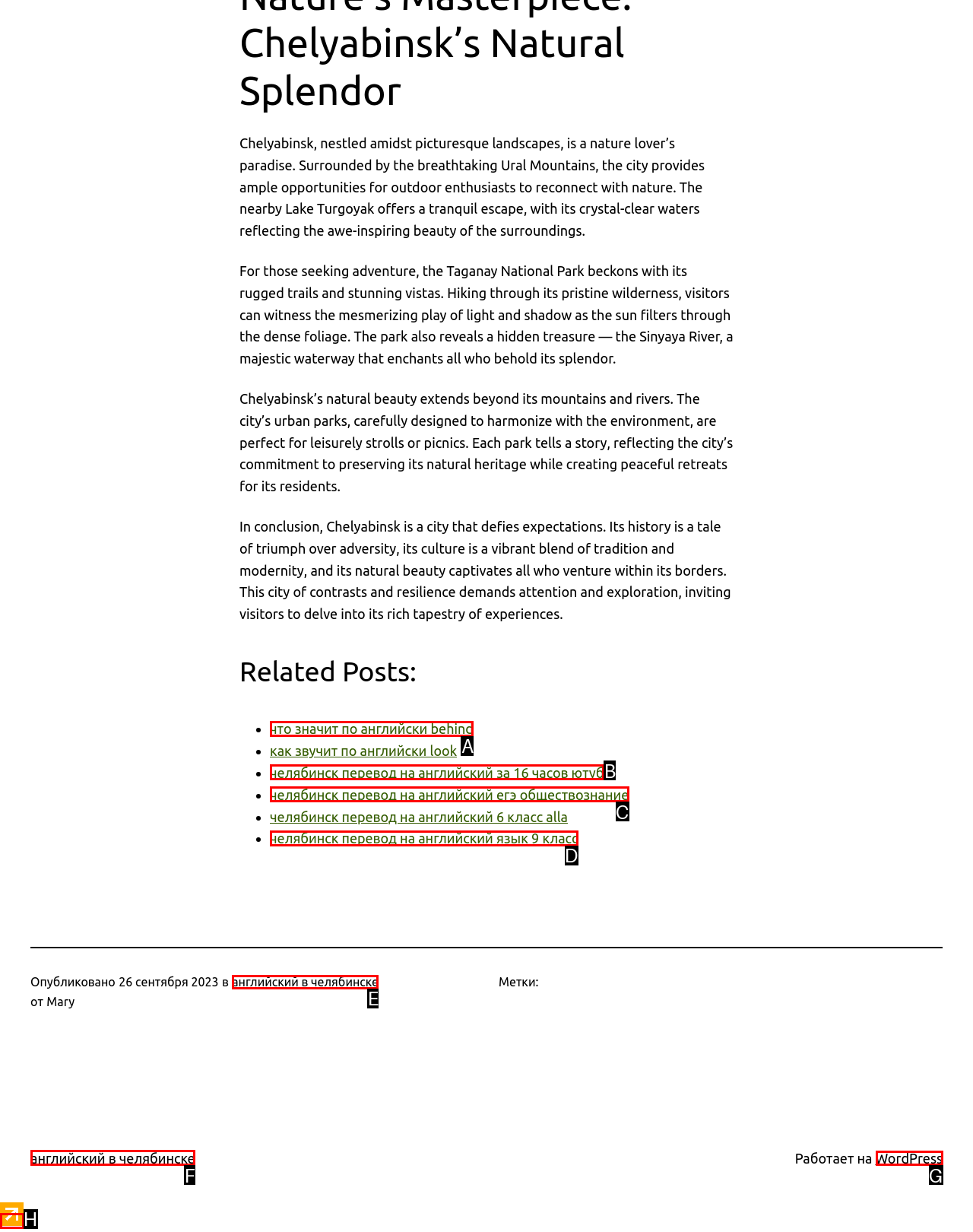Which option should be clicked to execute the task: Visit the WordPress website?
Reply with the letter of the chosen option.

G